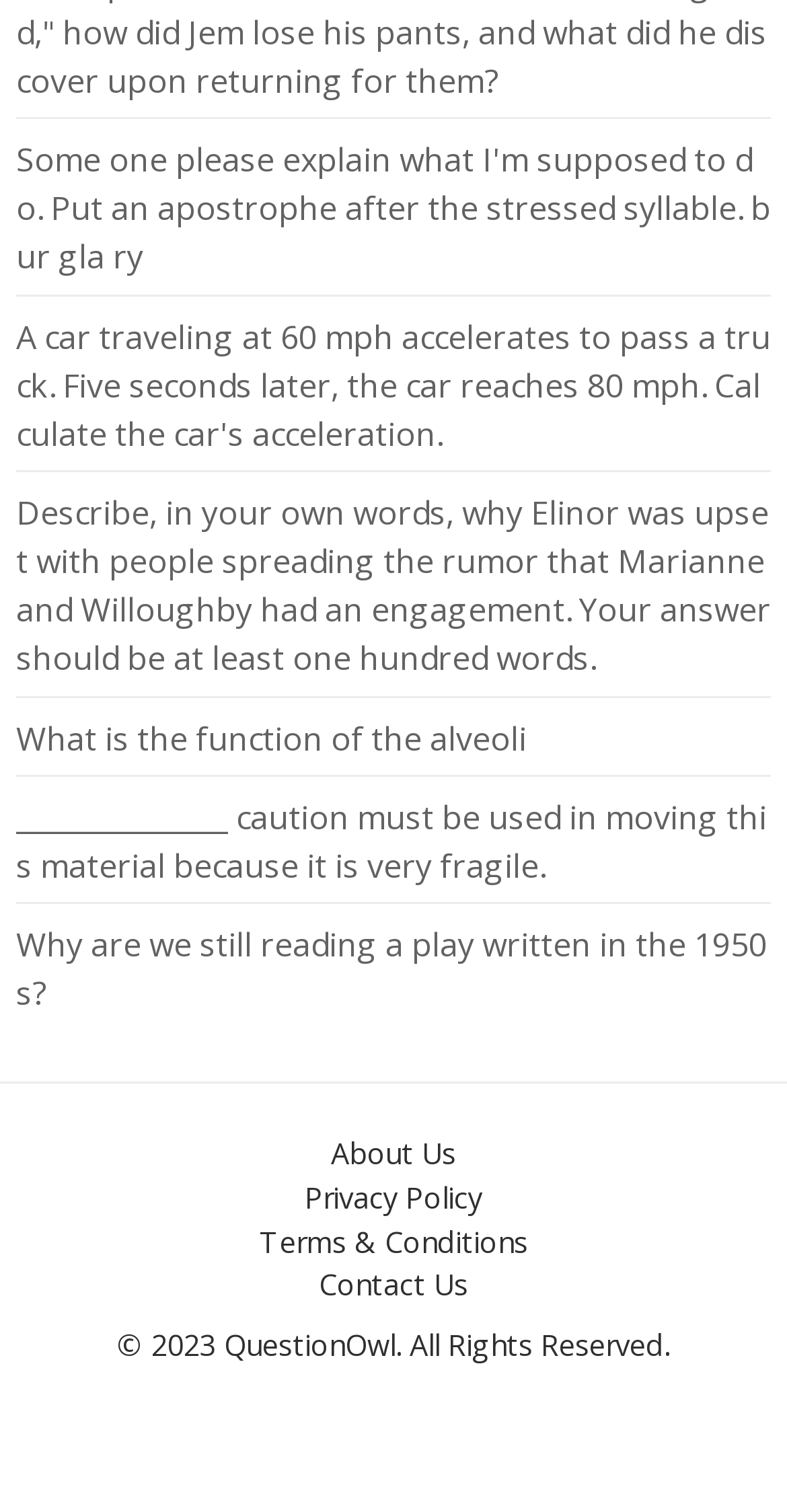Please provide a one-word or short phrase answer to the question:
What is the topic of the first link?

Grammar